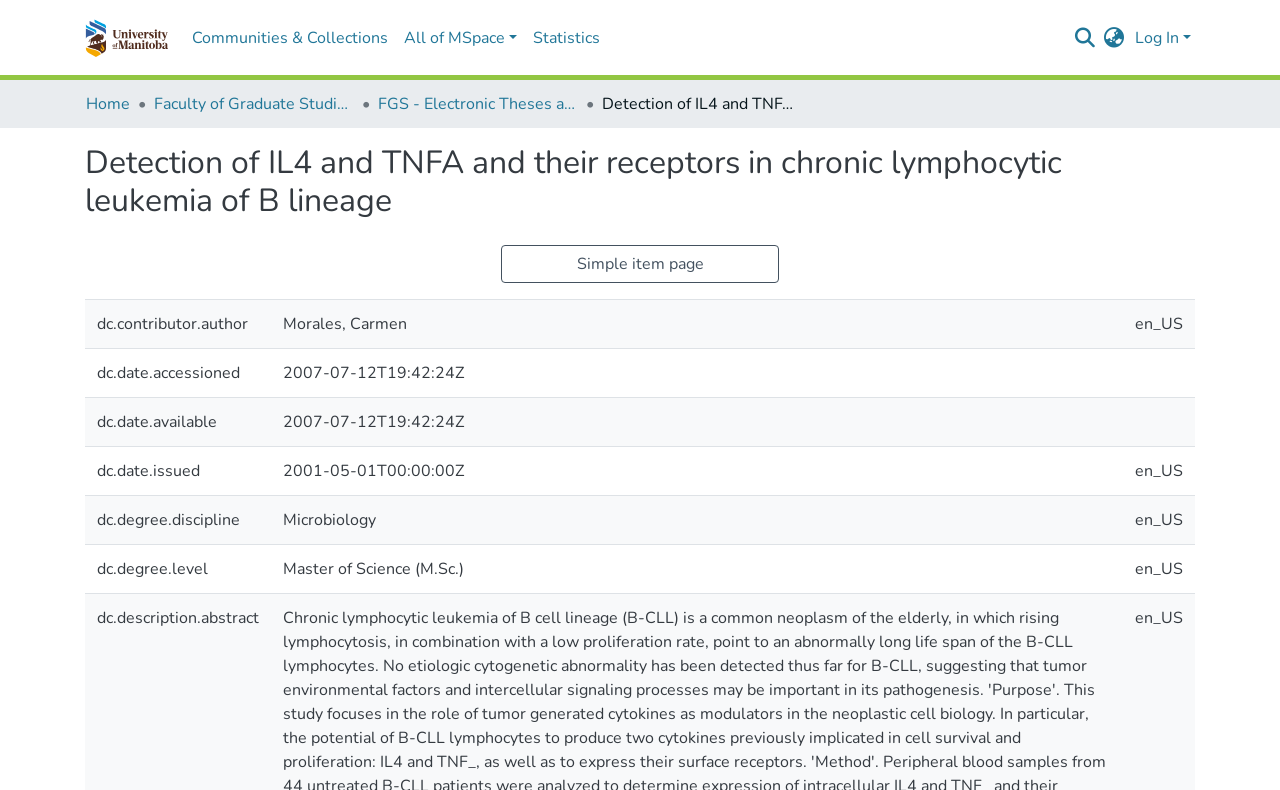Can you specify the bounding box coordinates for the region that should be clicked to fulfill this instruction: "View the simple item page".

[0.392, 0.31, 0.608, 0.358]